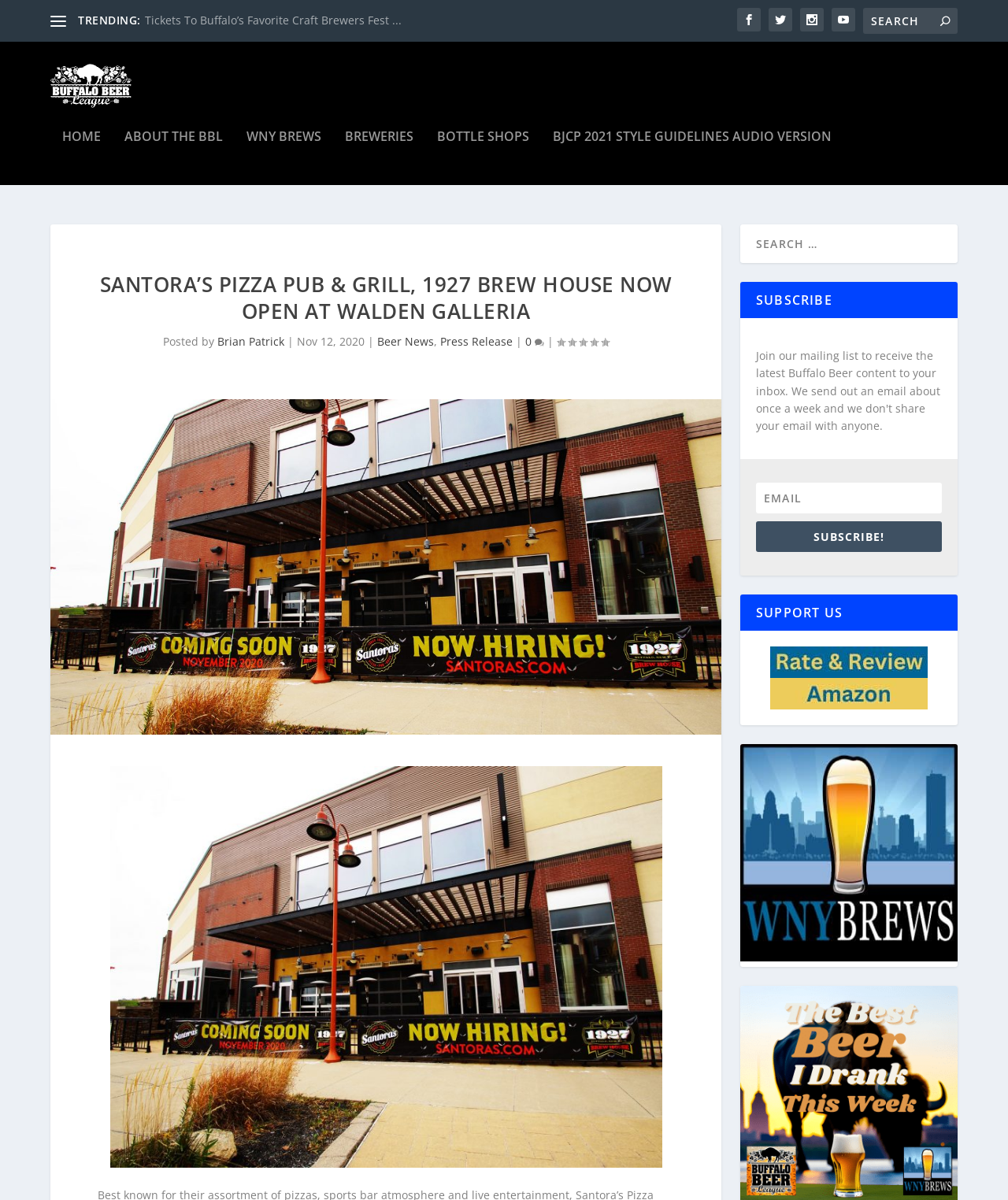Provide the bounding box coordinates of the area you need to click to execute the following instruction: "Search for something".

[0.856, 0.007, 0.95, 0.028]